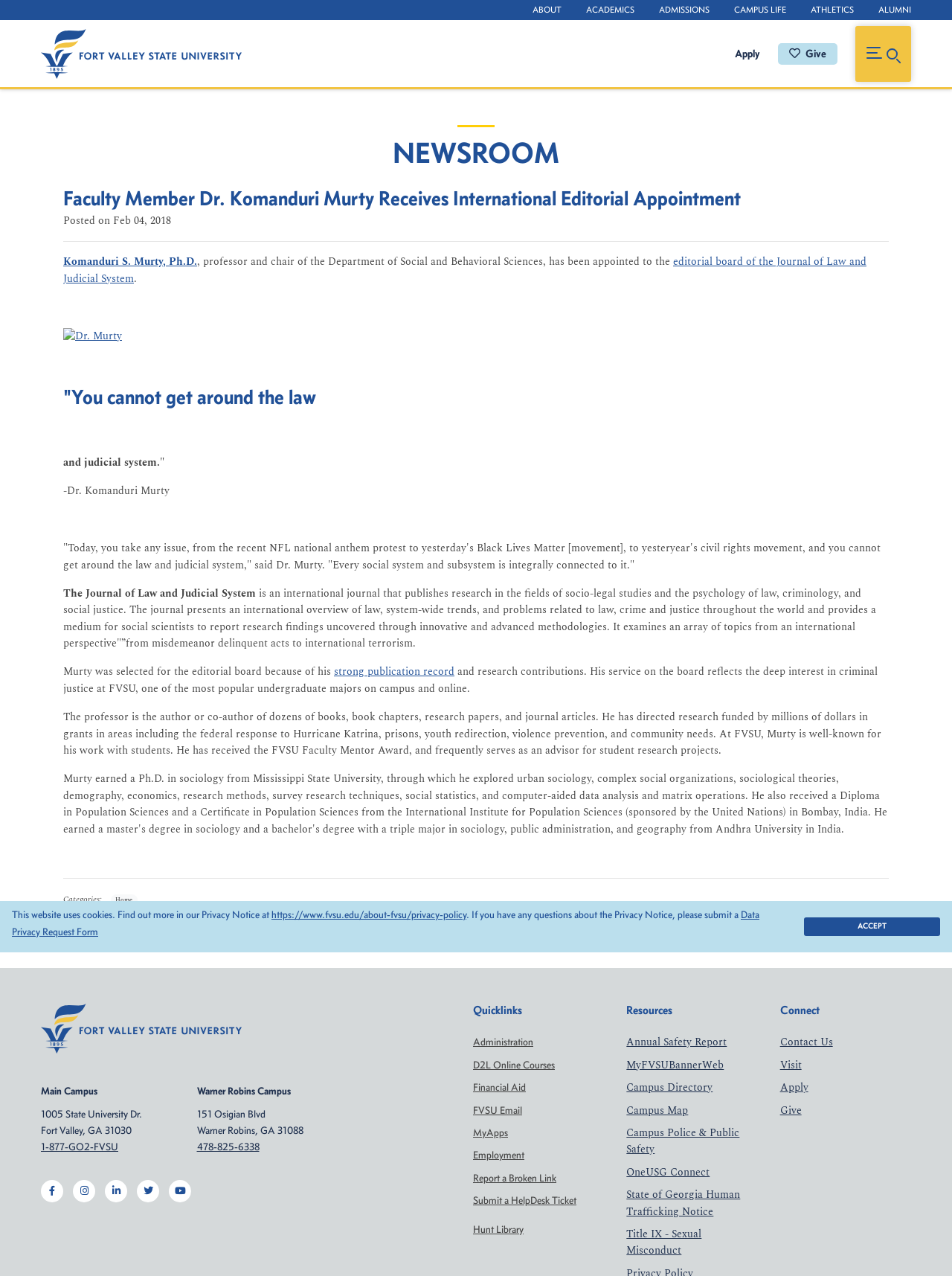What social media platforms are linked on the webpage?
Carefully analyze the image and provide a thorough answer to the question.

I found the answer by looking at the link elements at the bottom of the webpage, which contain the logos and text of the social media platforms.